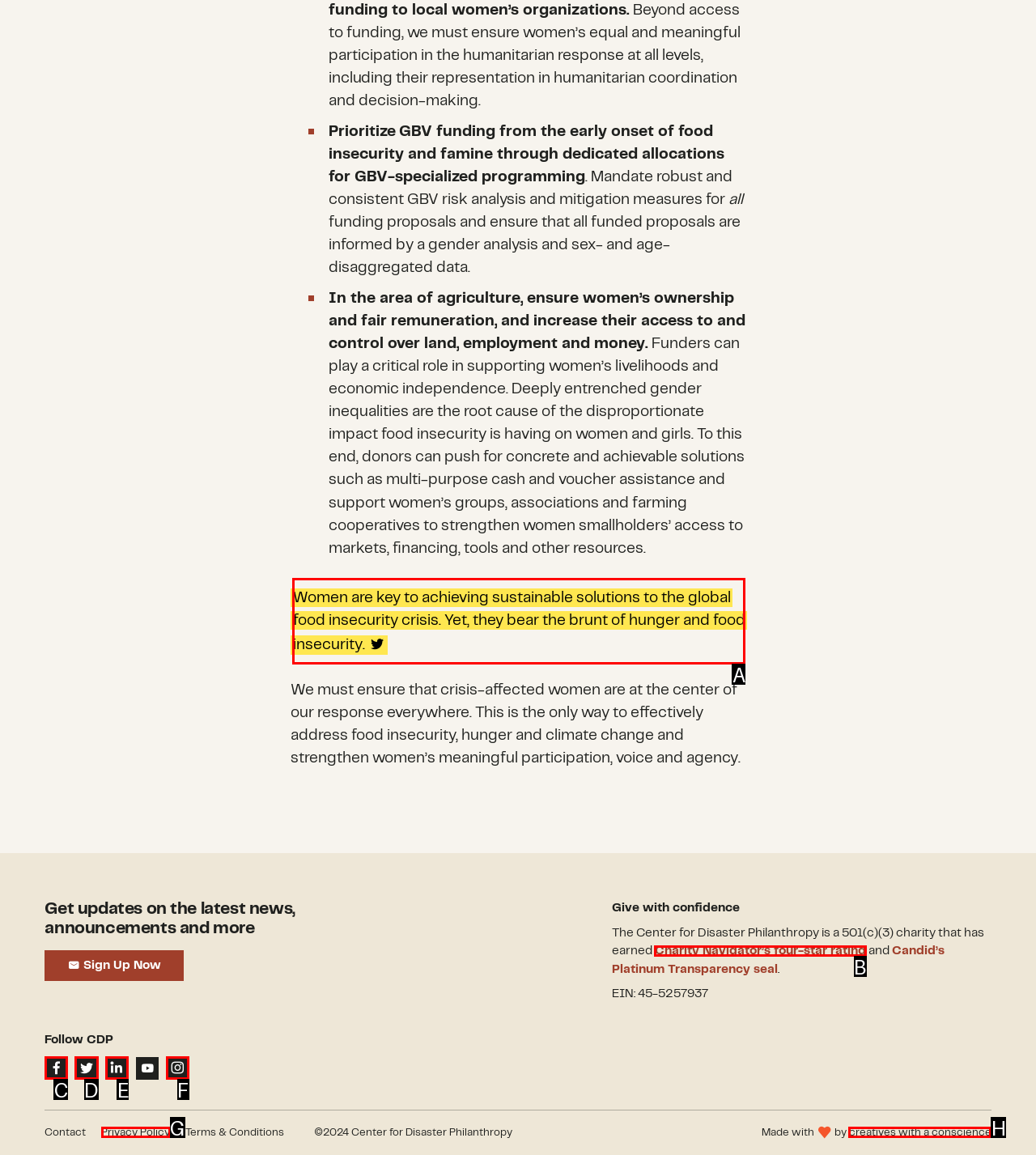Identify the correct UI element to click on to achieve the following task: Learn more about Charity Navigator’s four-star rating Respond with the corresponding letter from the given choices.

B